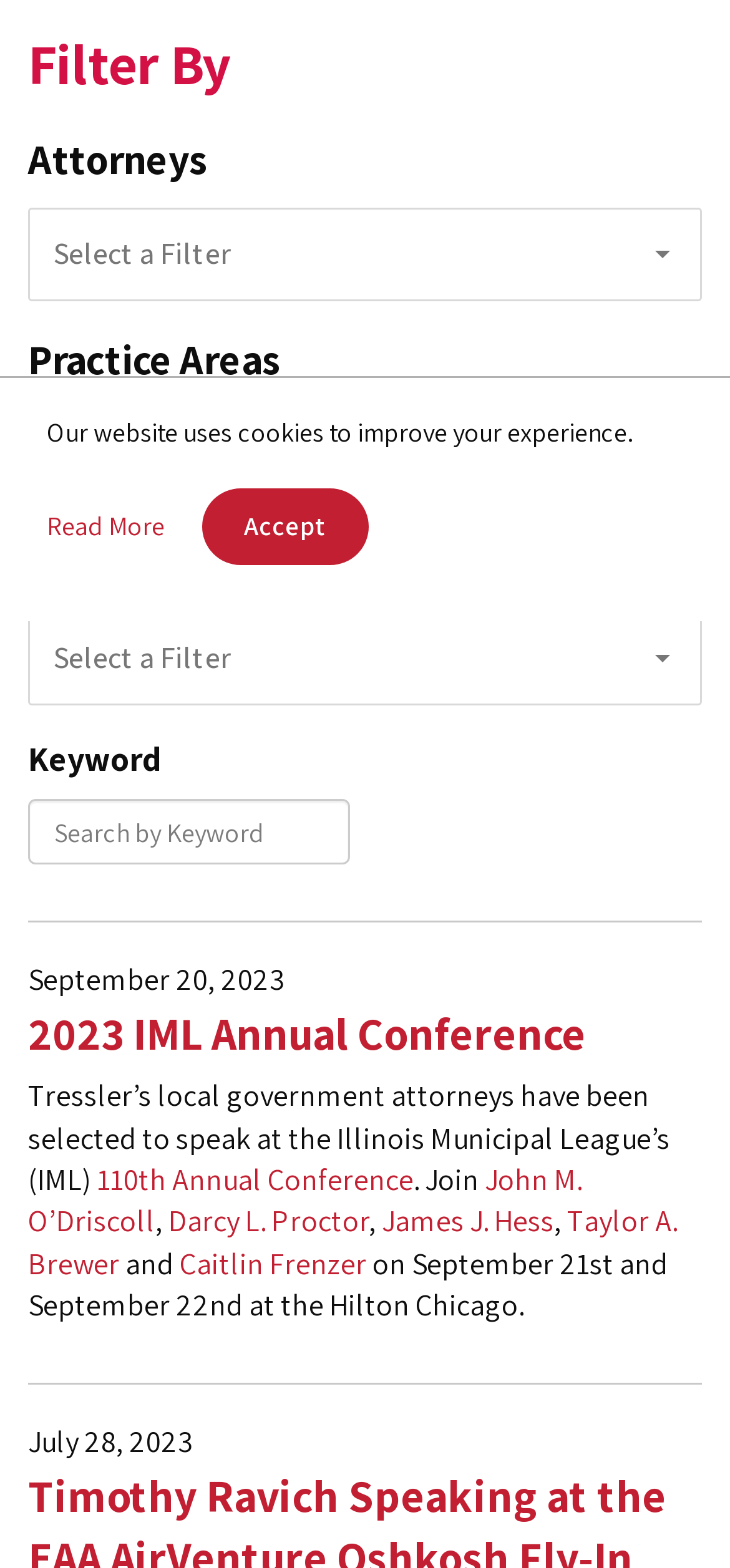Locate the bounding box coordinates of the UI element described by: "placeholder="Search by Keyword" title="Search input"". Provide the coordinates as four float numbers between 0 and 1, formatted as [left, top, right, bottom].

[0.038, 0.51, 0.479, 0.551]